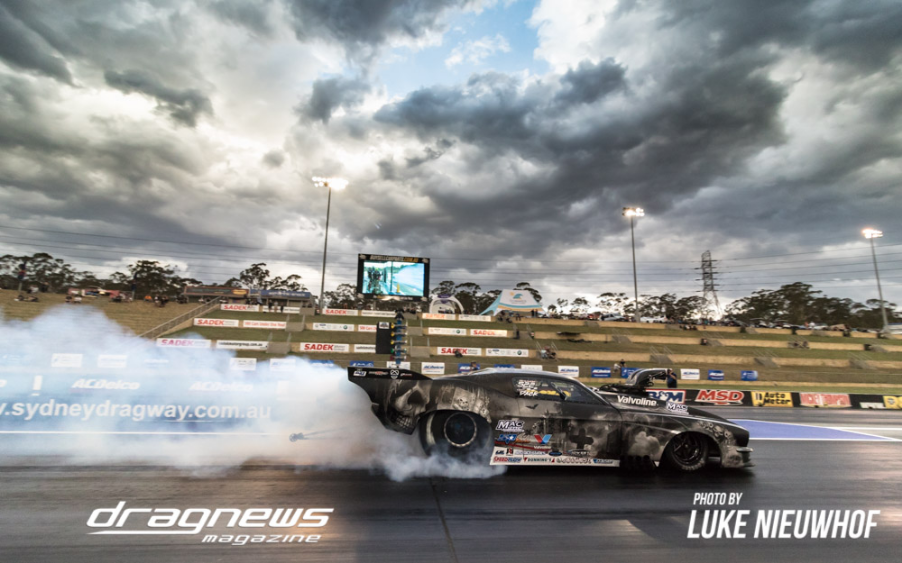From the details in the image, provide a thorough response to the question: What is the location of the event?

The caption states that the event is taking place at the Sydney Dragway, which is a specific location.